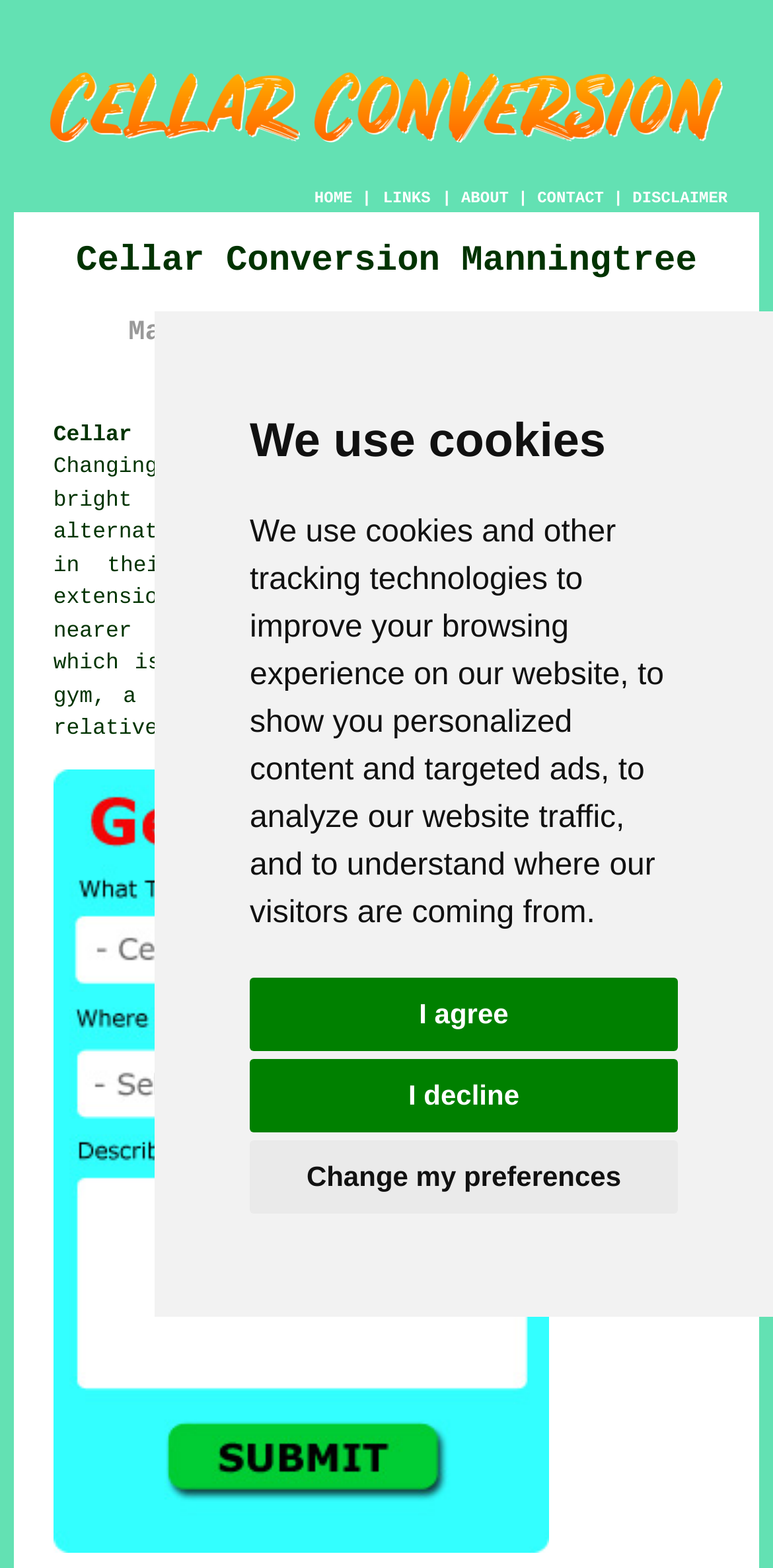Specify the bounding box coordinates of the region I need to click to perform the following instruction: "Click the CONTACT link". The coordinates must be four float numbers in the range of 0 to 1, i.e., [left, top, right, bottom].

[0.695, 0.122, 0.781, 0.133]